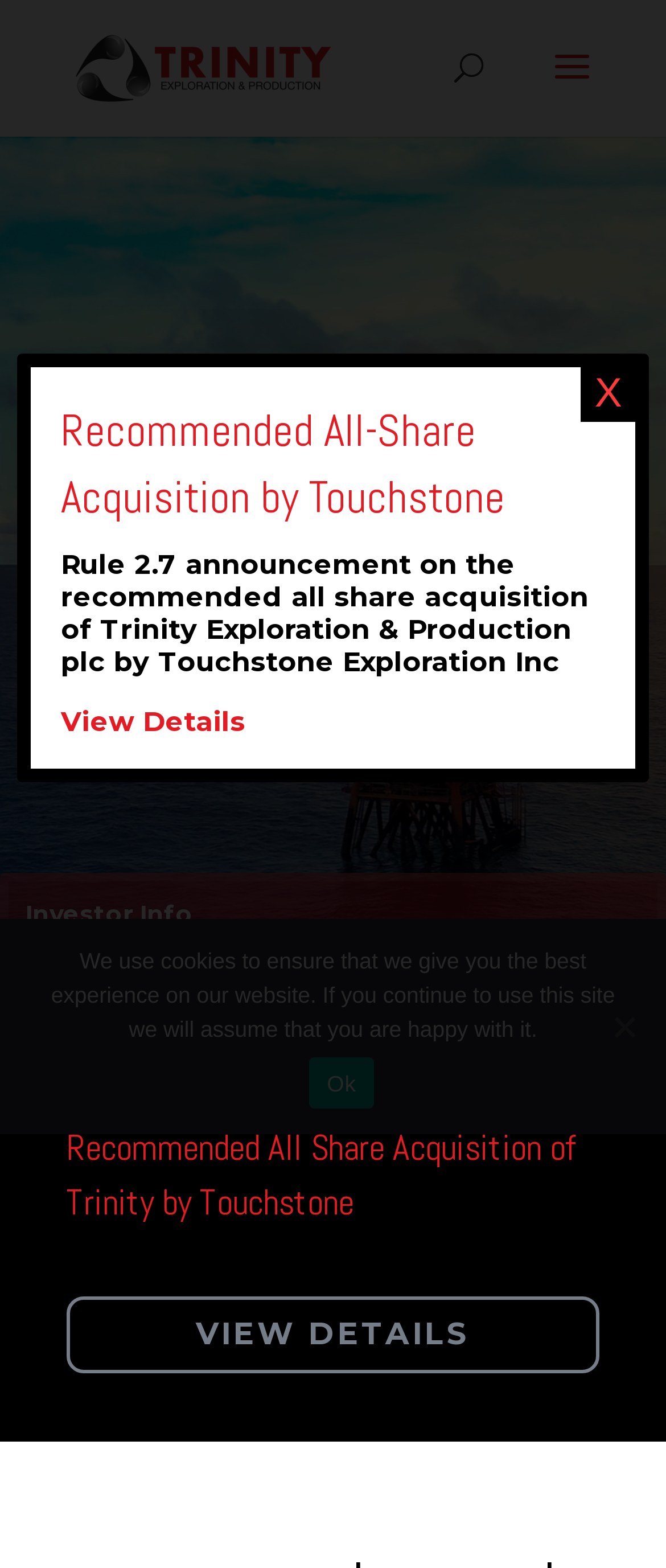Produce an extensive caption that describes everything on the webpage.

The webpage is about Trinity Exploration & Production, an independent oil exploration and production company focused on Trinidad & Tobago. At the top left, there is a logo and a link with the company name. Below the logo, there is a search bar that spans almost half of the page width.

On the left side of the page, there is a prominent link with information about the company's reserves and production, "Investor Info 2023 reserves of 12.9 mmbbls 2023 Production: 2,790 bopd". Below this link, there is a heading about a recommended all-share acquisition of Trinity by Touchstone, followed by a link to "VIEW DETAILS E".

A modal dialog box is displayed on top of the page, with a heading "Recommended All-Share Acquisition by Touchstone" and a brief description of the acquisition. There is a link to "View Details" within the dialog box. The dialog box also has a close button at the top right corner, marked with an "X".

At the bottom of the page, there is a non-modal dialog box with a cookie notice. The notice informs users that the website uses cookies to ensure the best experience, and provides an "Ok" button to acknowledge this. There is also a "No" option, but its purpose is unclear.